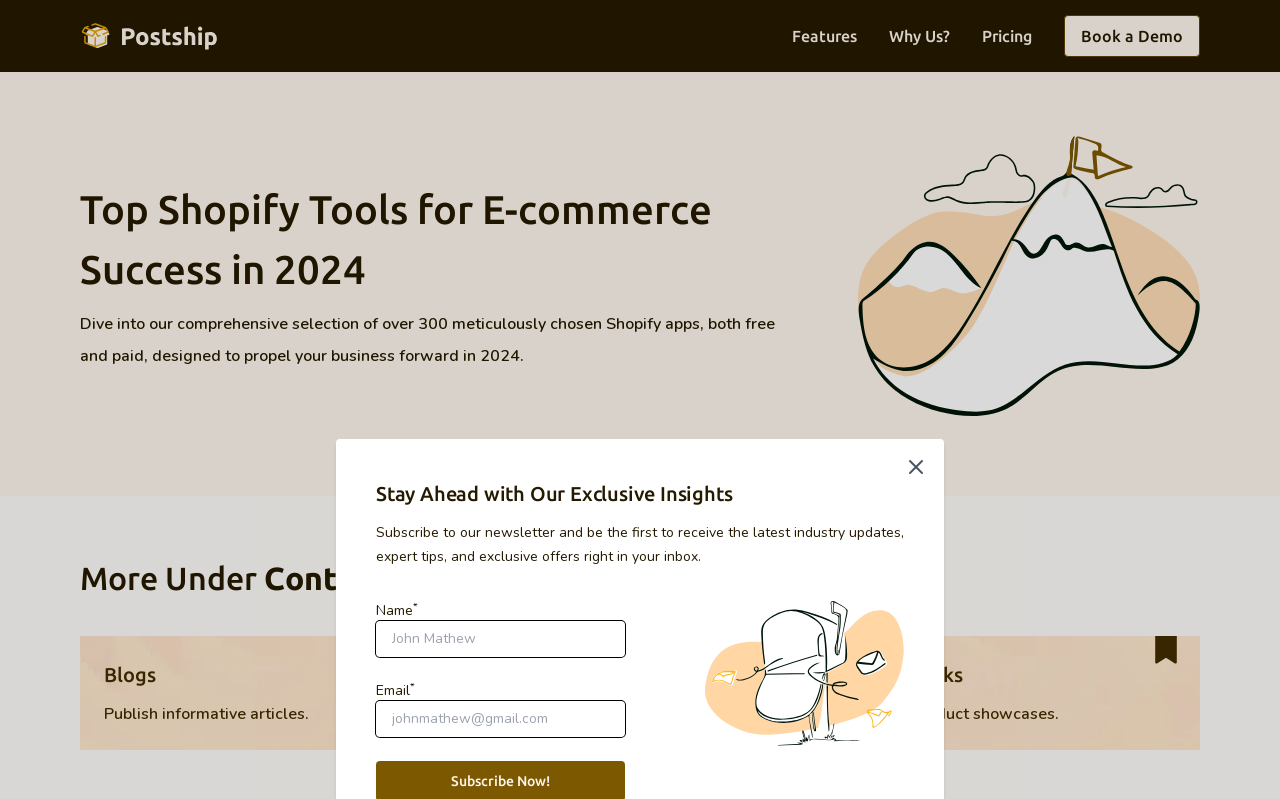How many links are under 'More Under Content Marketing'?
Please answer using one word or phrase, based on the screenshot.

3